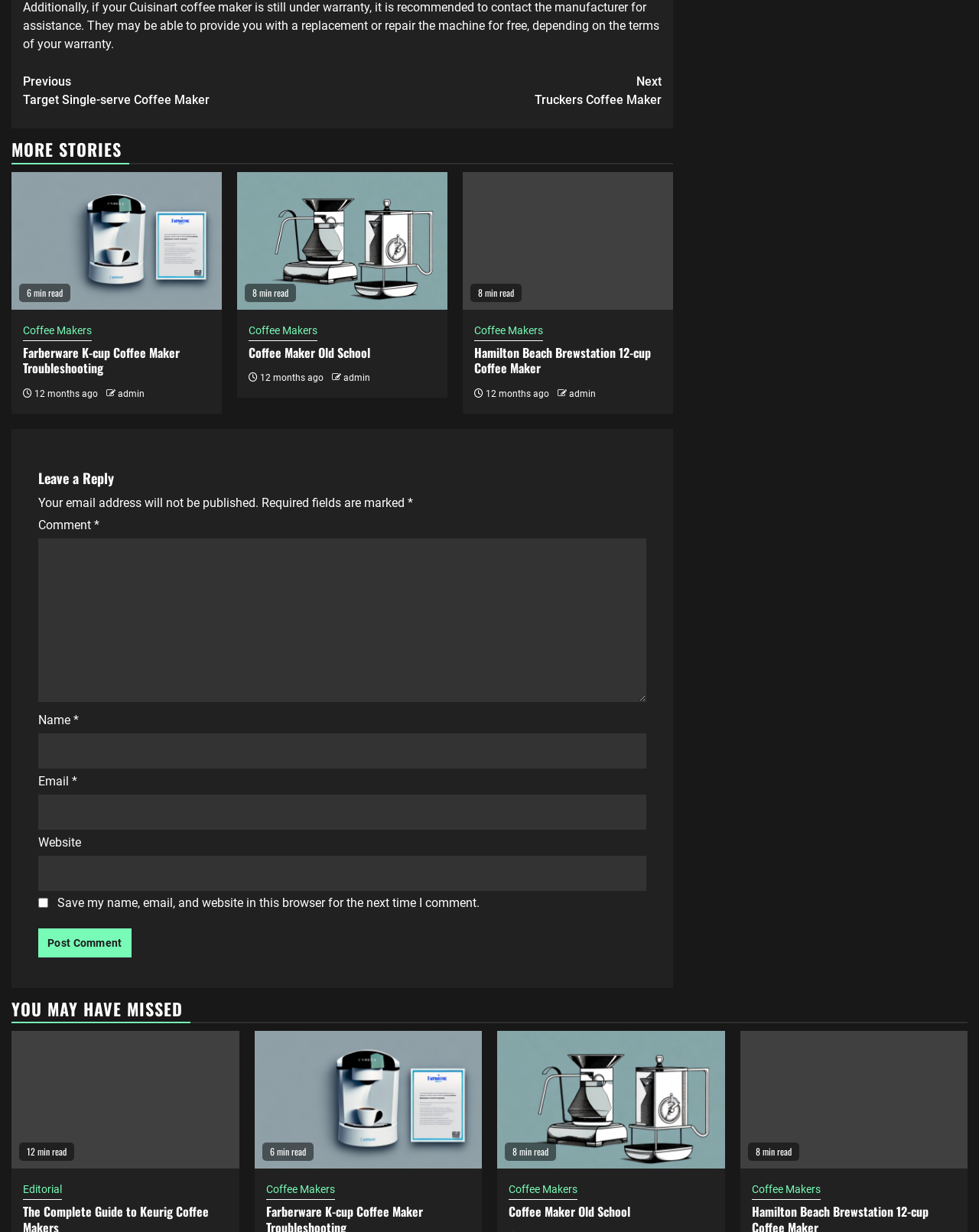How many articles are listed under 'MORE STORIES'?
Kindly answer the question with as much detail as you can.

I can see that there are three articles listed under the 'MORE STORIES' section, each with a heading, image, and link. These articles are Farberware K-cup Coffee Maker Troubleshooting, Coffee Maker Old School, and Hamilton Beach Brewstation 12-cup Coffee Maker.